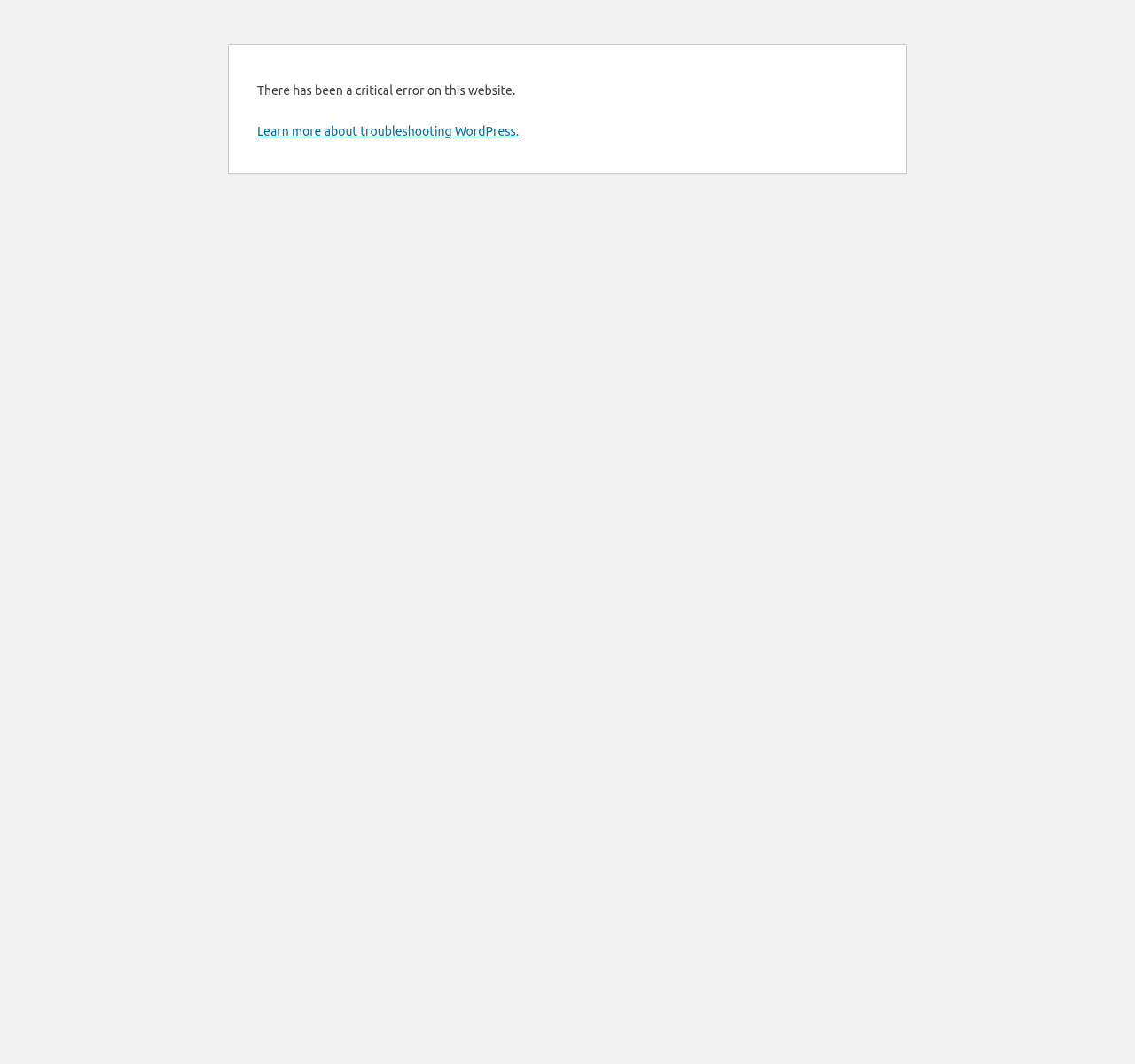Using the element description provided, determine the bounding box coordinates in the format (top-left x, top-left y, bottom-right x, bottom-right y). Ensure that all values are floating point numbers between 0 and 1. Element description: Learn more about troubleshooting WordPress.

[0.227, 0.117, 0.457, 0.13]